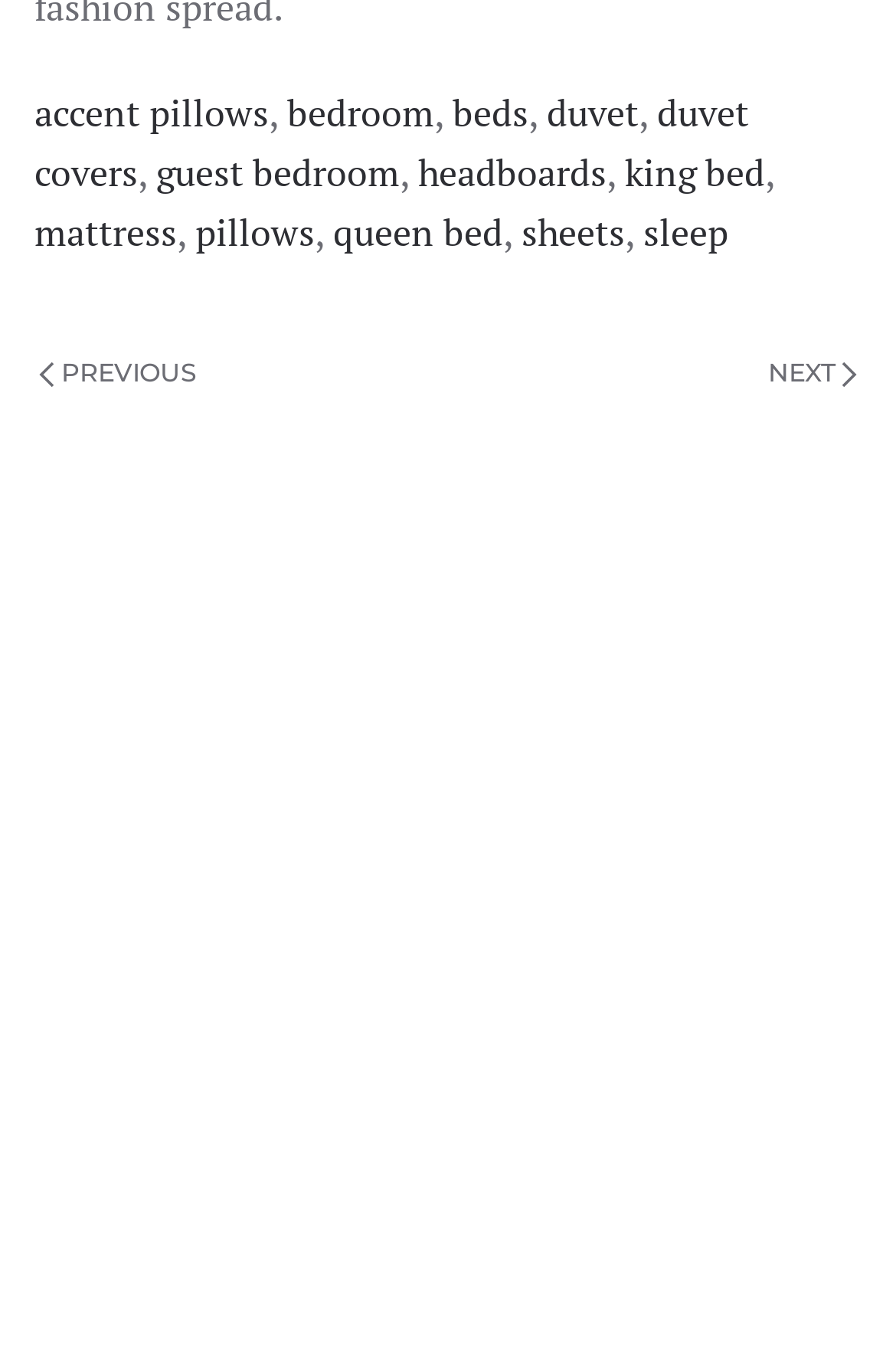Predict the bounding box coordinates of the area that should be clicked to accomplish the following instruction: "click on PiedmontFloor_2023Winter". The bounding box coordinates should consist of four float numbers between 0 and 1, i.e., [left, top, right, bottom].

[0.038, 0.782, 0.962, 0.819]